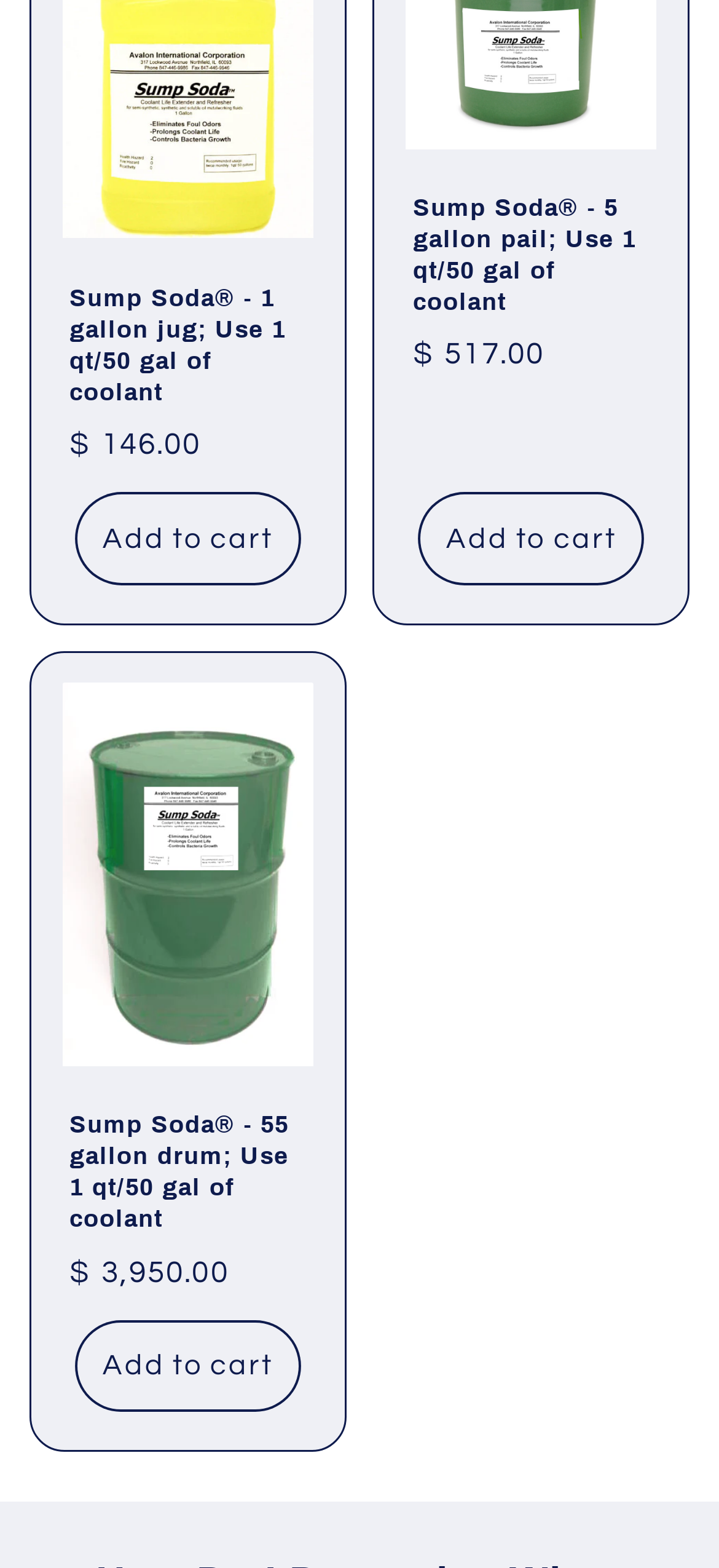Please answer the following question using a single word or phrase: 
How many gallon options are available for Sump Soda?

3